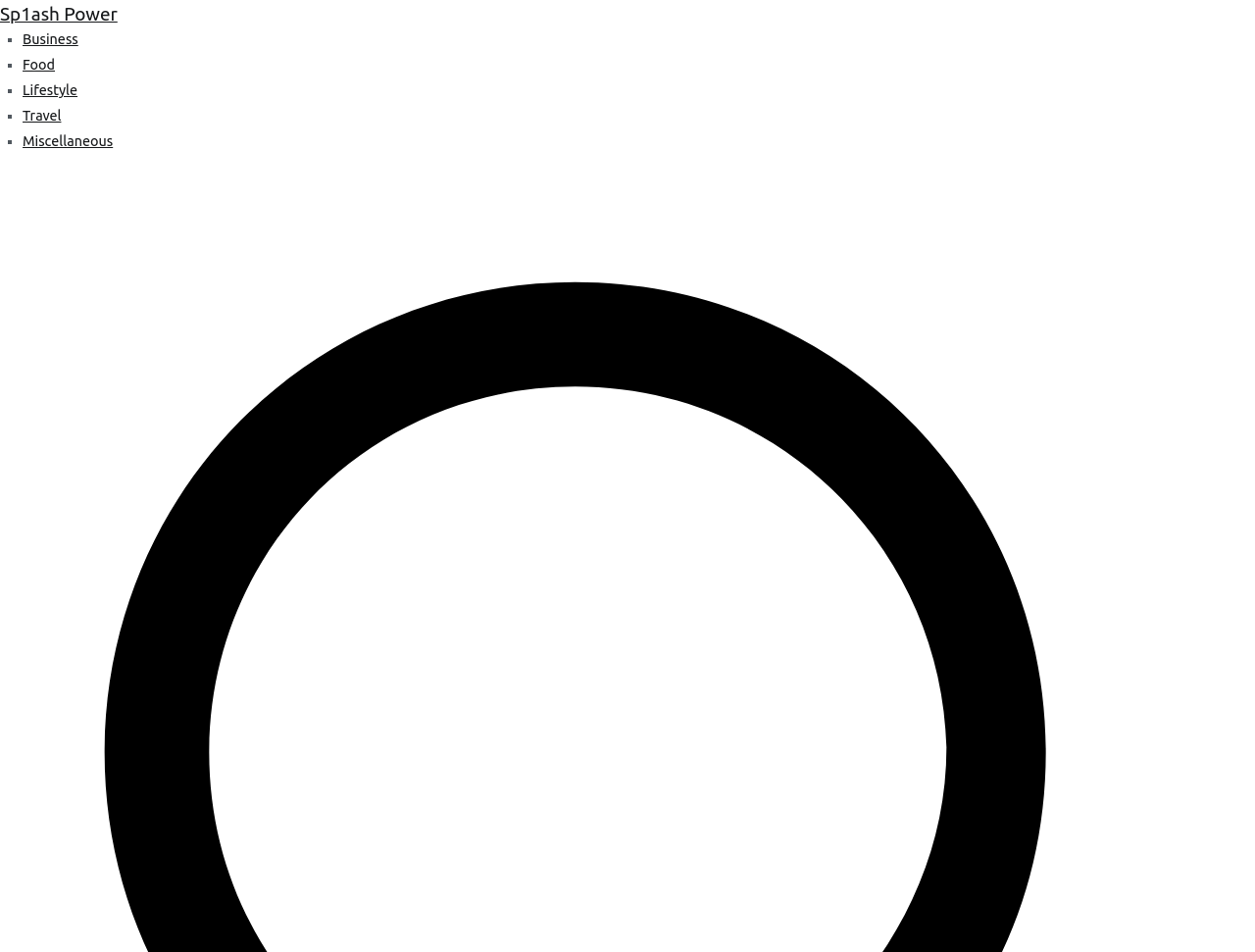Predict the bounding box of the UI element that fits this description: "Lifestyle".

[0.018, 0.087, 0.062, 0.103]